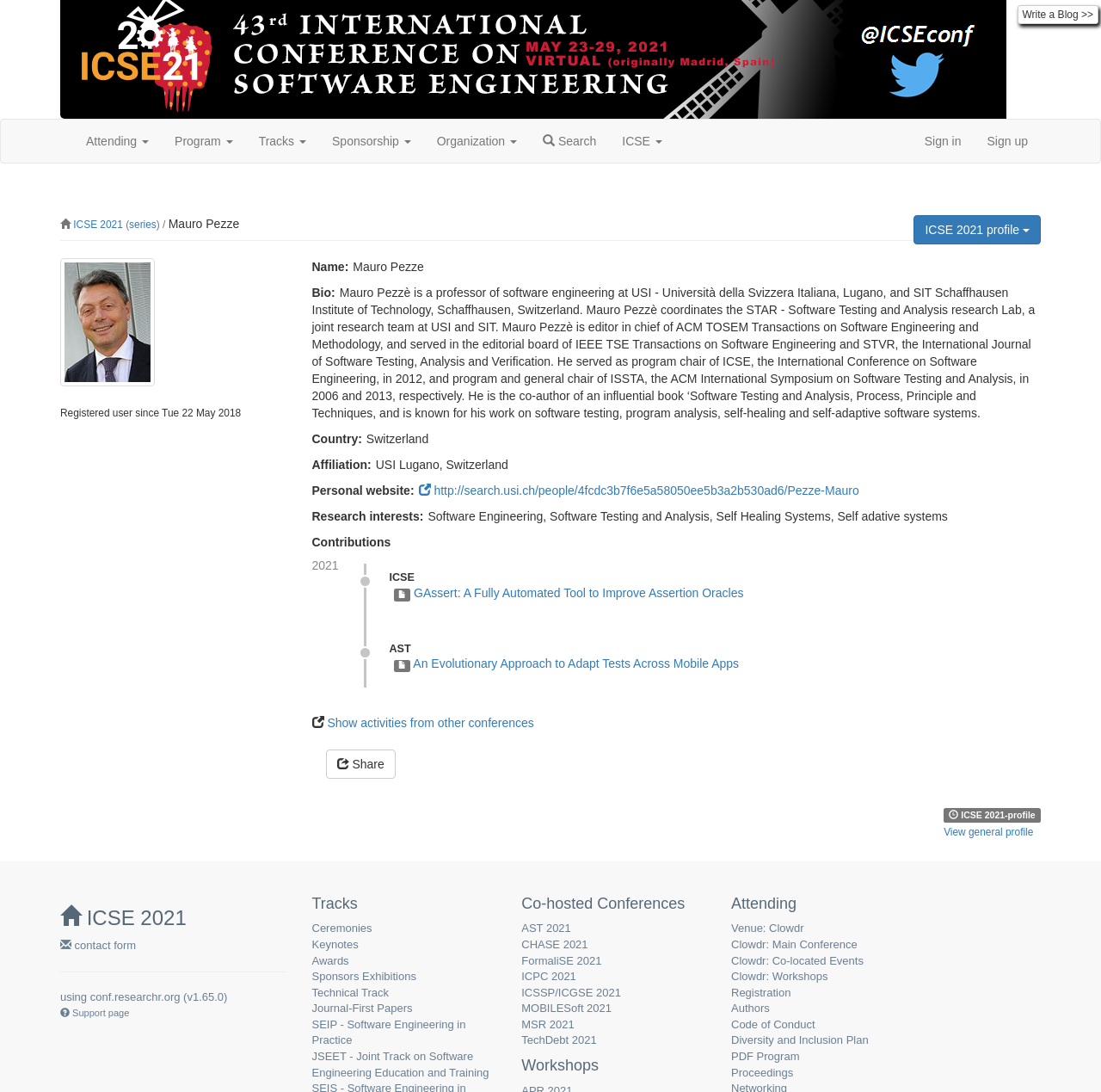Please identify the bounding box coordinates for the region that you need to click to follow this instruction: "Contact Mauro Pezze".

[0.055, 0.86, 0.124, 0.872]